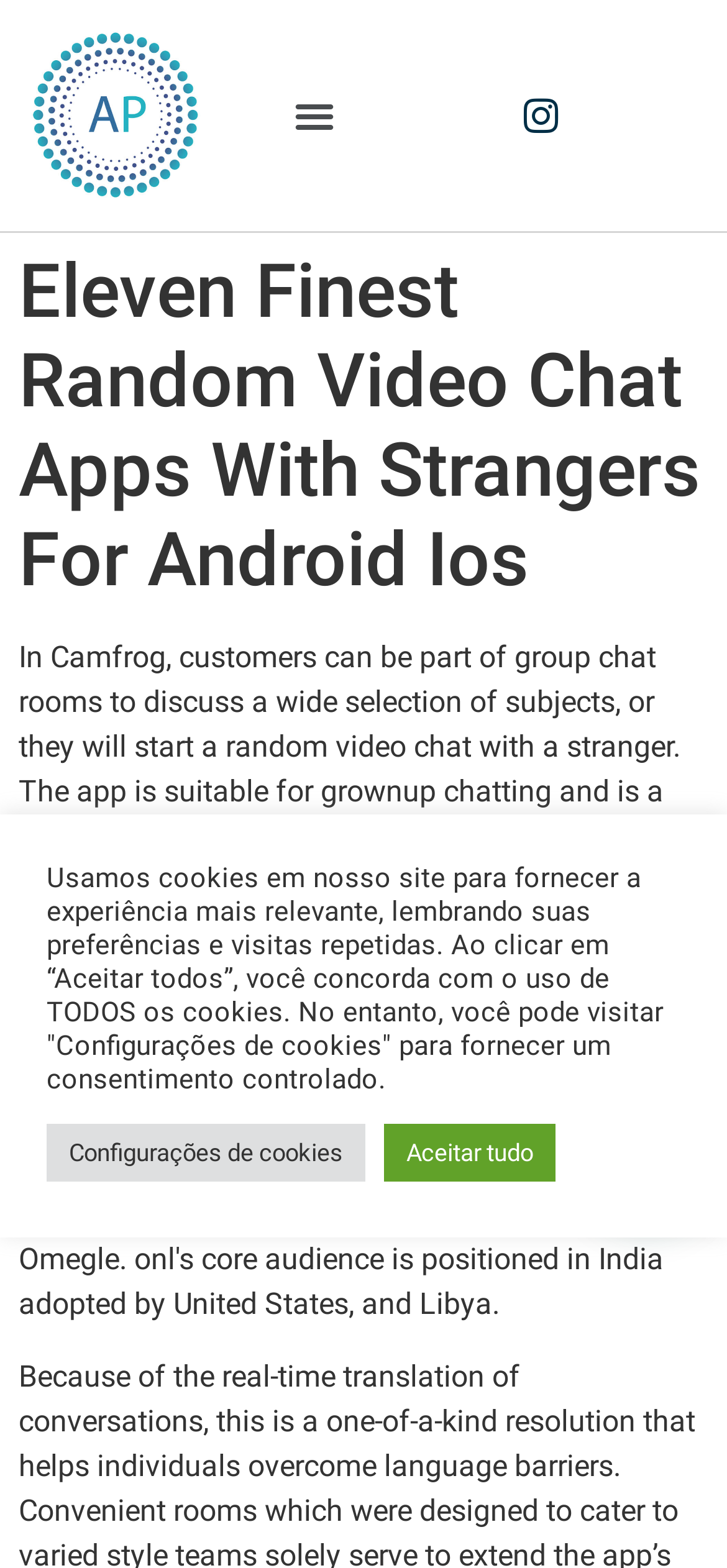Identify the main title of the webpage and generate its text content.

Eleven Finest Random Video Chat Apps With Strangers For Android Ios